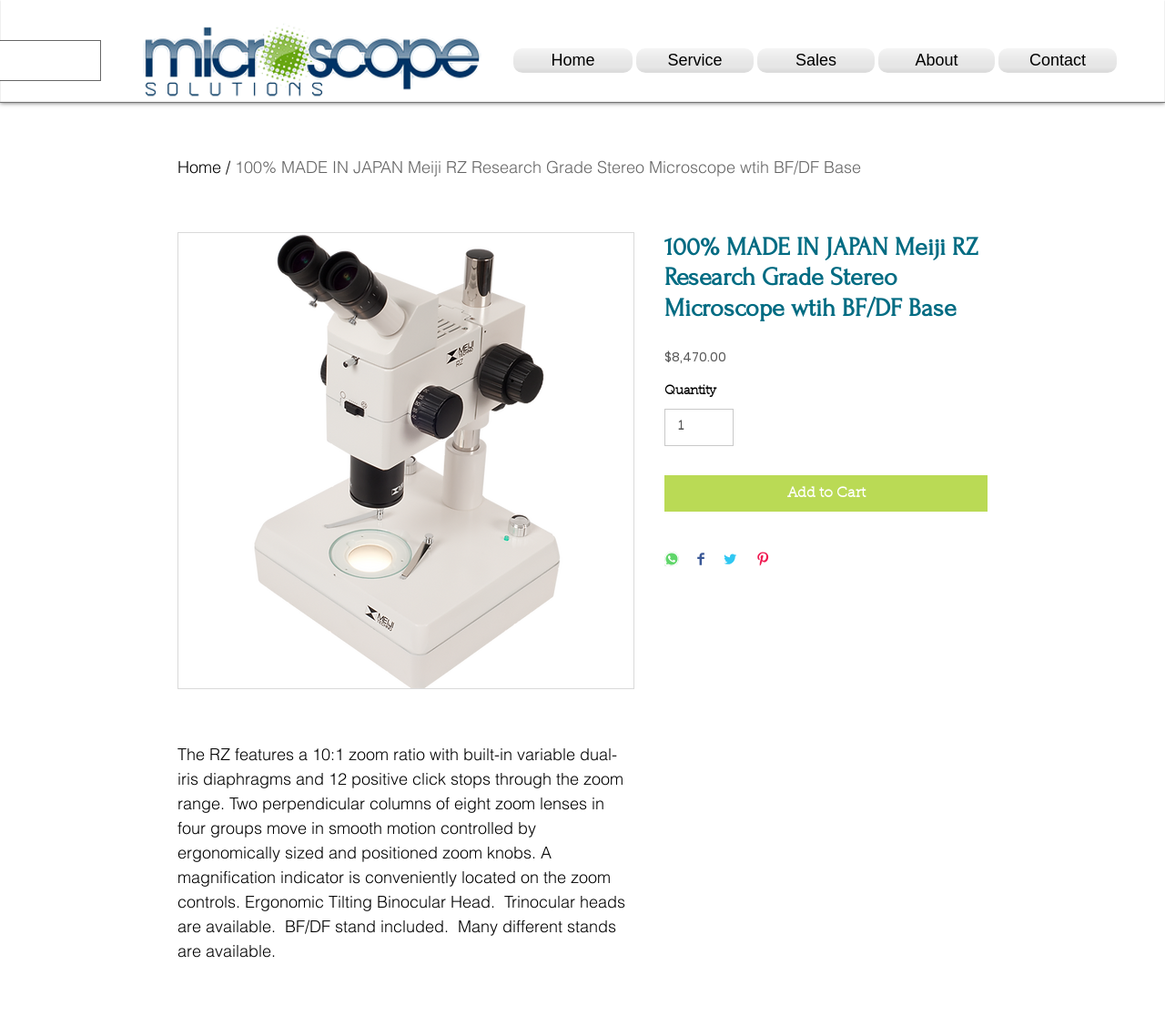Predict the bounding box for the UI component with the following description: "Sales".

[0.648, 0.047, 0.752, 0.07]